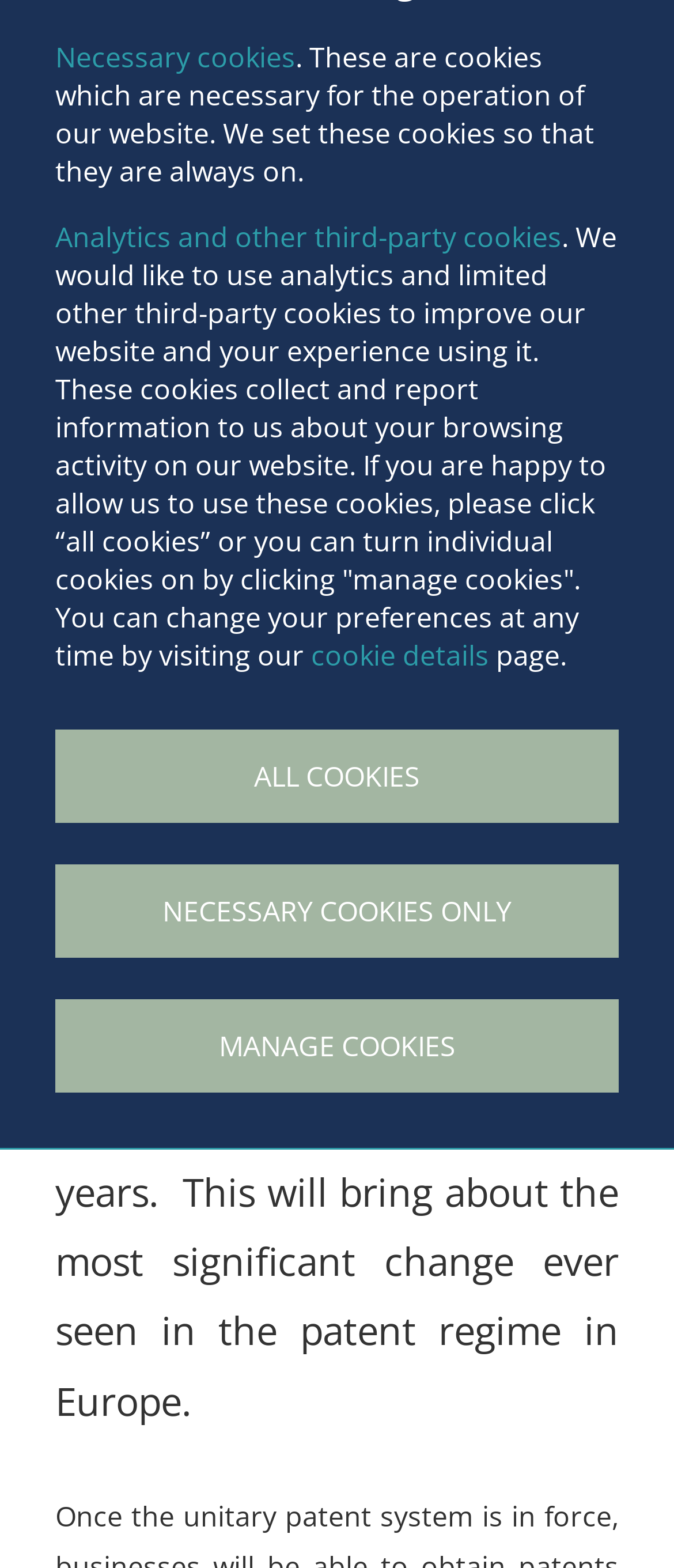Give a concise answer of one word or phrase to the question: 
How many links are present in the top navigation menu?

3